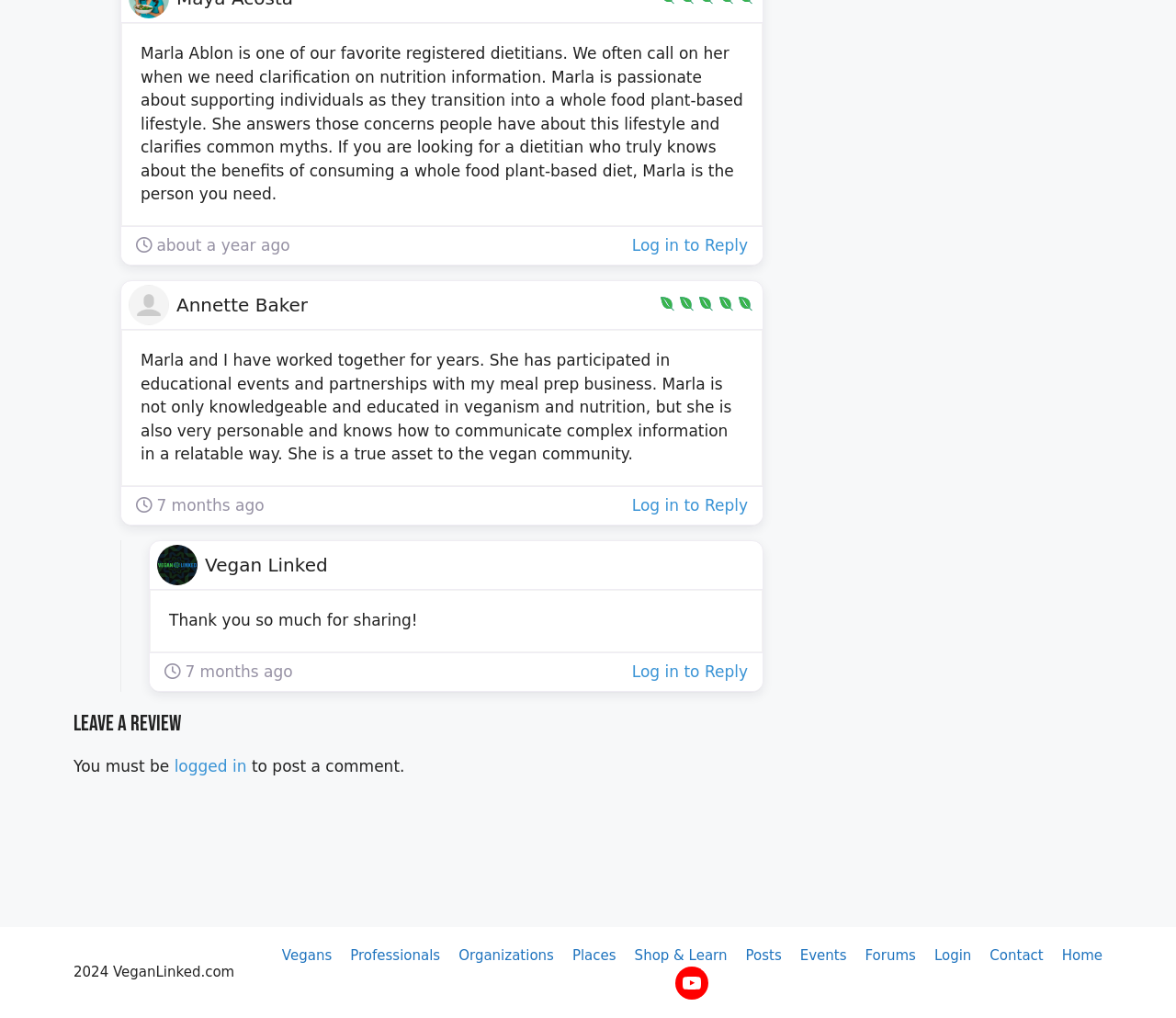Predict the bounding box coordinates of the UI element that matches this description: "Annette Baker". The coordinates should be in the format [left, top, right, bottom] with each value between 0 and 1.

[0.15, 0.287, 0.262, 0.312]